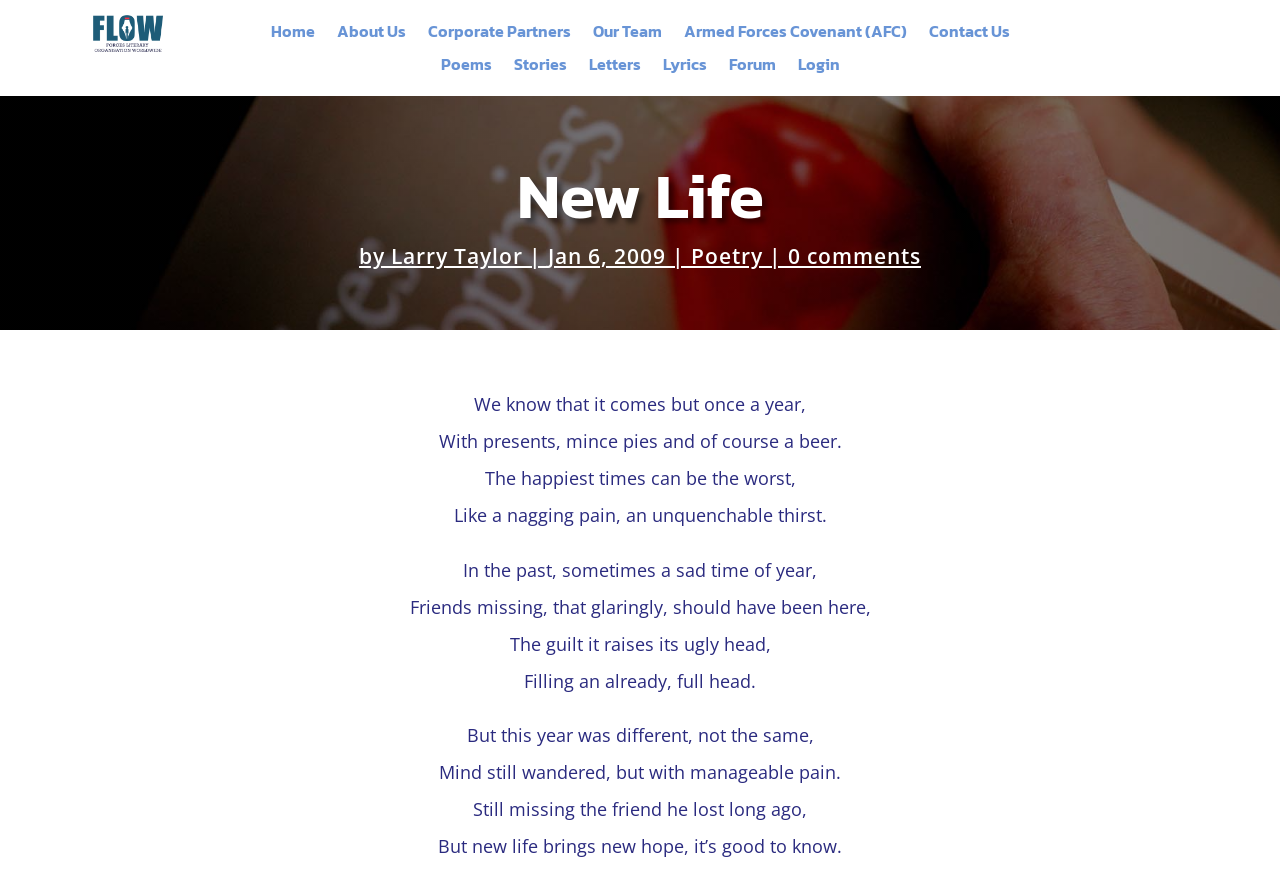Using the provided description Armed Forces Covenant (AFC), find the bounding box coordinates for the UI element. Provide the coordinates in (top-left x, top-left y, bottom-right x, bottom-right y) format, ensuring all values are between 0 and 1.

[0.534, 0.026, 0.708, 0.055]